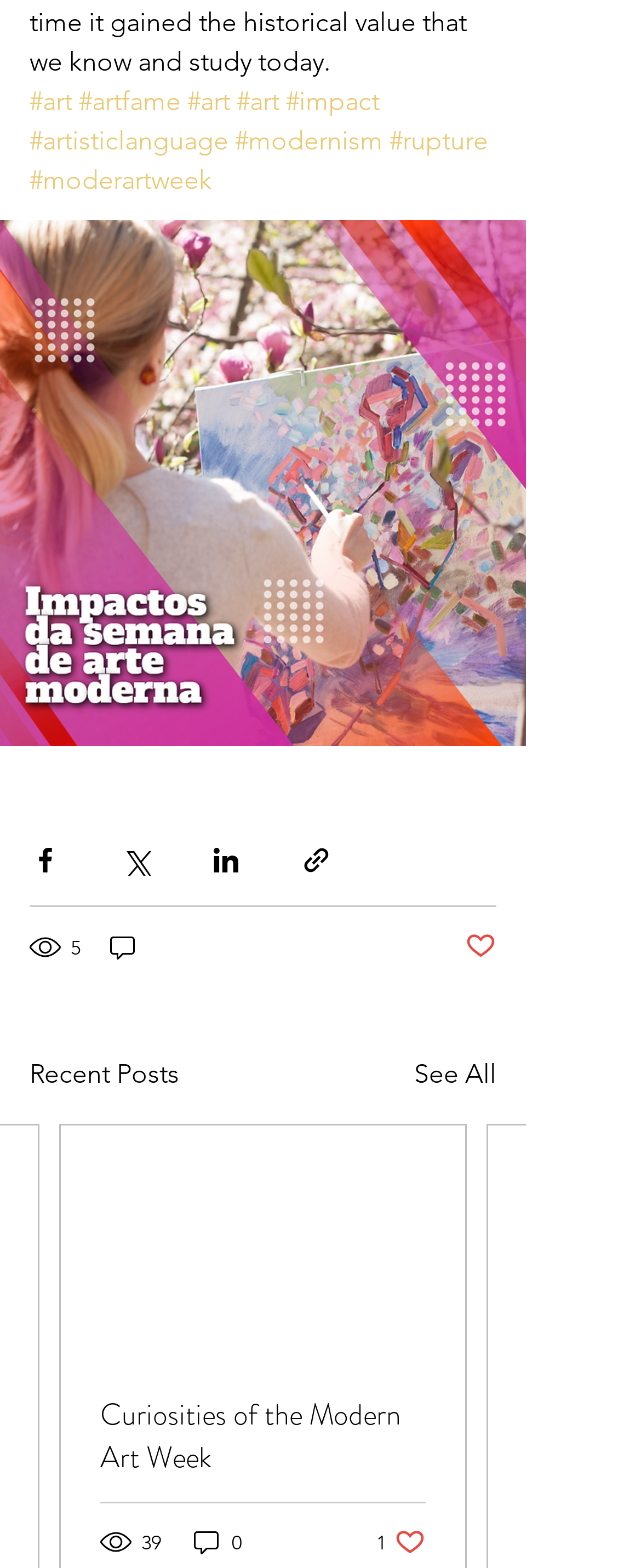What is the number of views for the first post?
Relying on the image, give a concise answer in one word or a brief phrase.

5